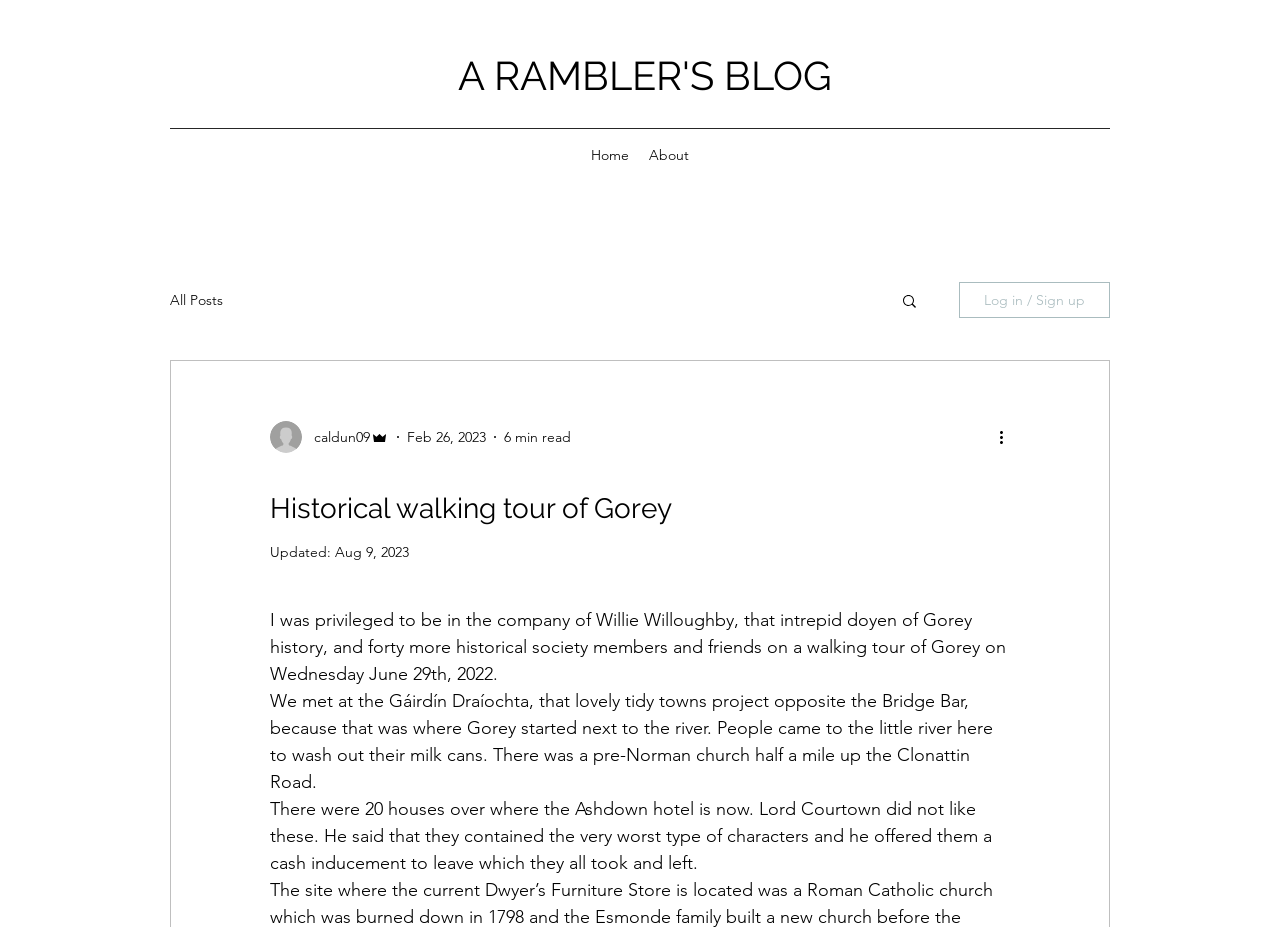What is the name of the blog?
Carefully analyze the image and provide a thorough answer to the question.

The name of the blog can be found at the top of the webpage, in a link element with a bounding box of [0.357, 0.056, 0.65, 0.107].